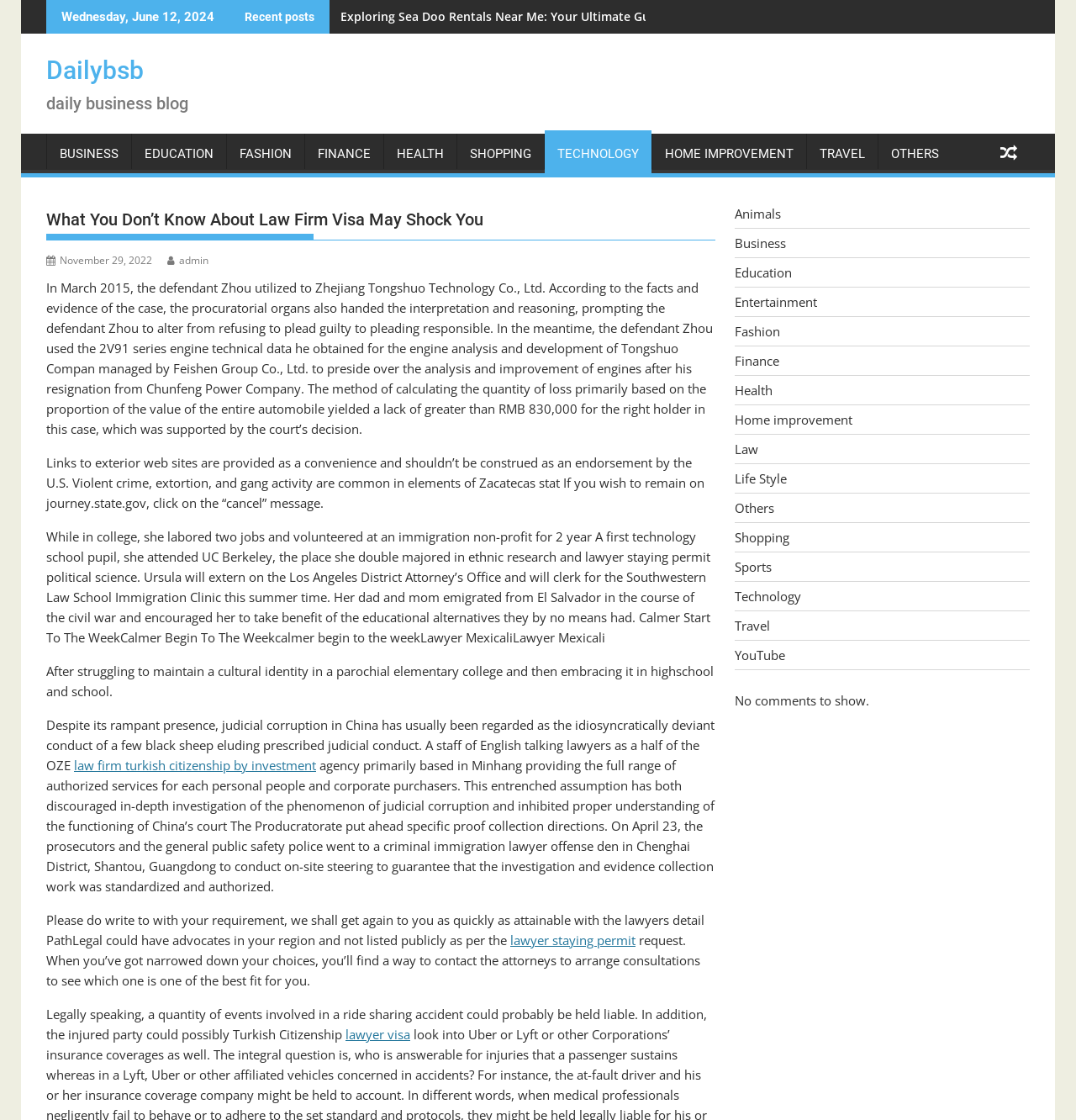Pinpoint the bounding box coordinates of the area that must be clicked to complete this instruction: "Click on 'BUSINESS'".

[0.044, 0.119, 0.122, 0.155]